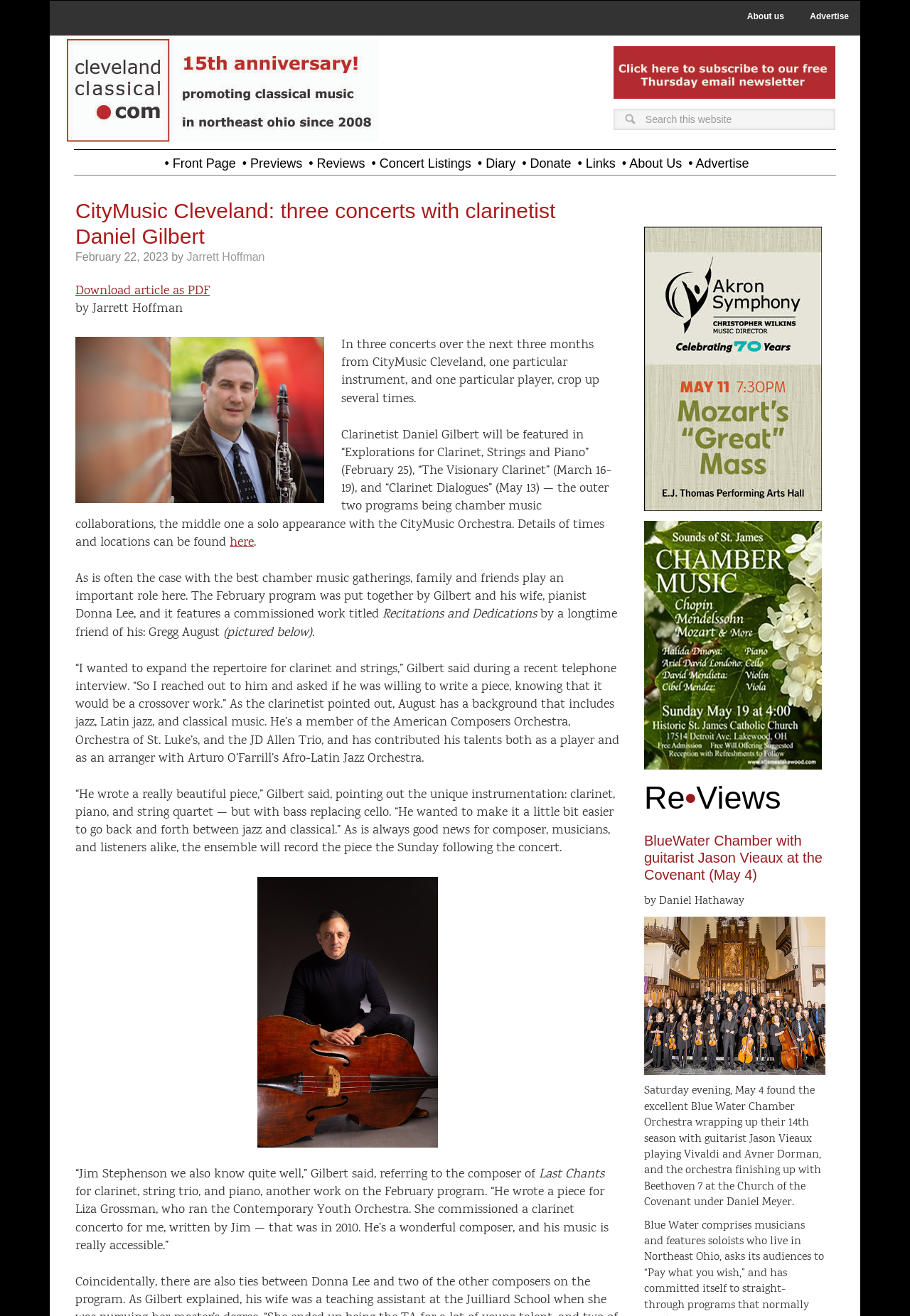Please identify the bounding box coordinates of the element that needs to be clicked to execute the following command: "Read review of BlueWater Chamber with guitarist Jason Vieaux". Provide the bounding box using four float numbers between 0 and 1, formatted as [left, top, right, bottom].

[0.708, 0.633, 0.904, 0.671]